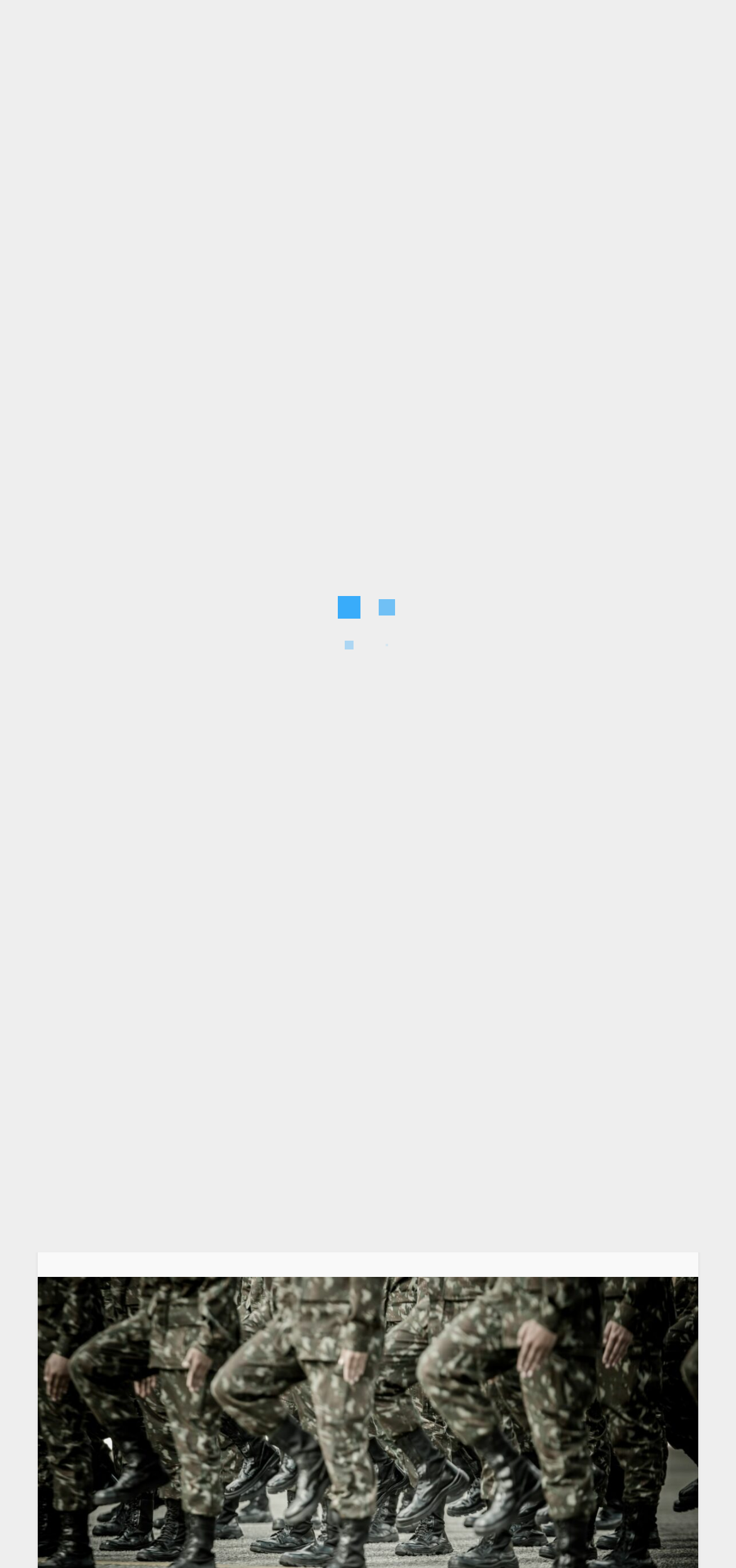Examine the screenshot and answer the question in as much detail as possible: How long does it take to read the article?

The question asks for the time it takes to read the article. The text '3 min read' is located below the heading, indicating the estimated time required to read the article.